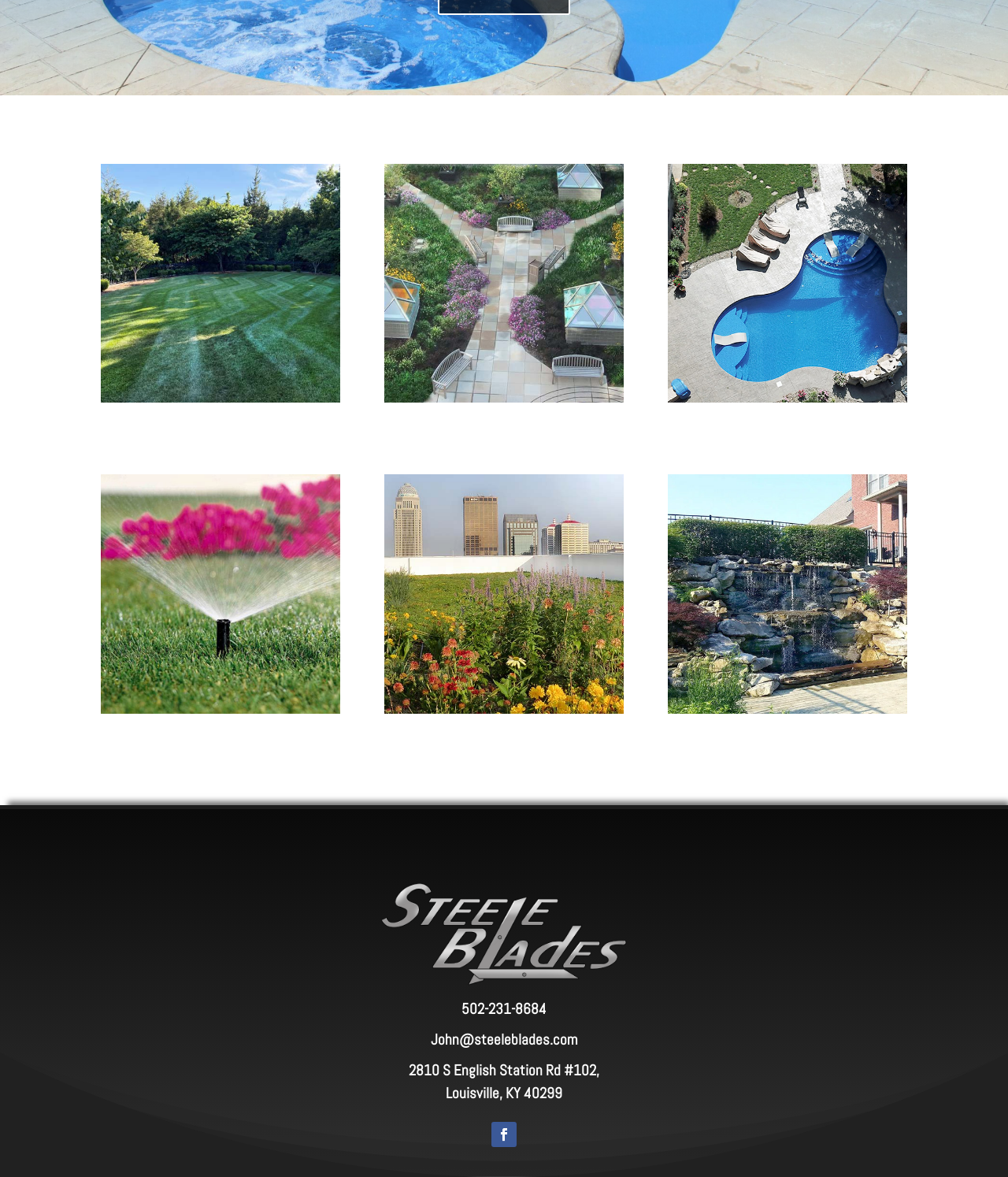Please find the bounding box coordinates of the section that needs to be clicked to achieve this instruction: "Call 502-231-8684".

[0.458, 0.849, 0.542, 0.866]